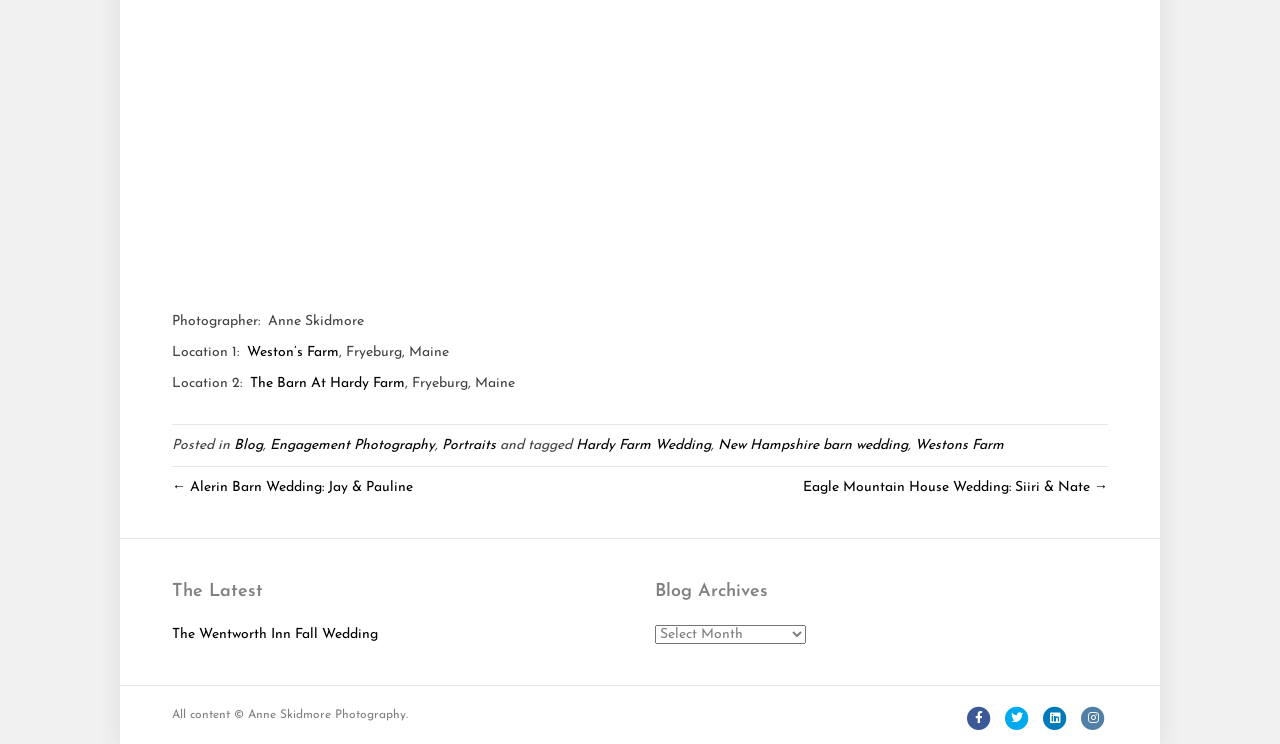Please respond to the question using a single word or phrase:
Who is the photographer?

Anne Skidmore